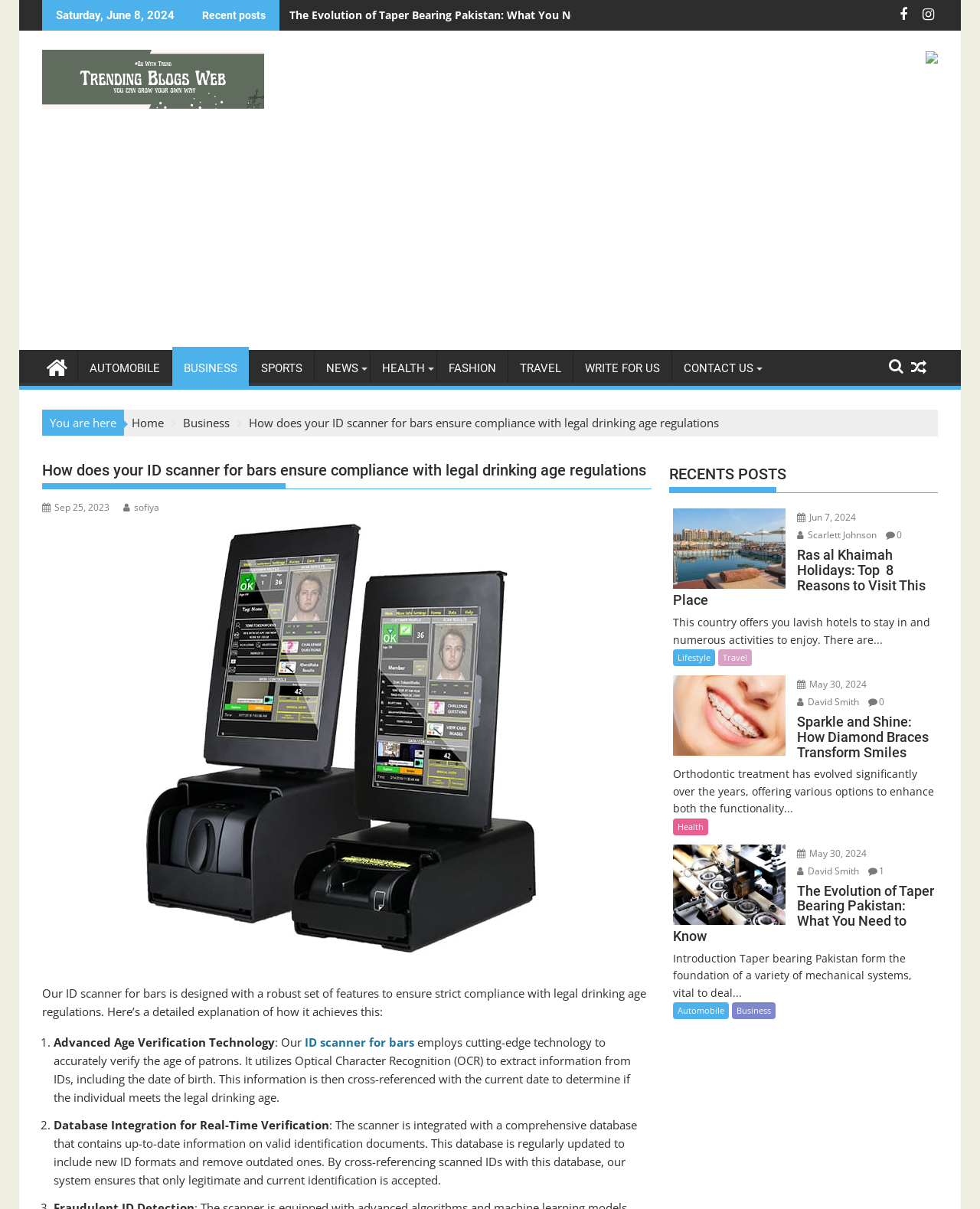Using the element description: "Business", determine the bounding box coordinates for the specified UI element. The coordinates should be four float numbers between 0 and 1, [left, top, right, bottom].

[0.176, 0.289, 0.254, 0.32]